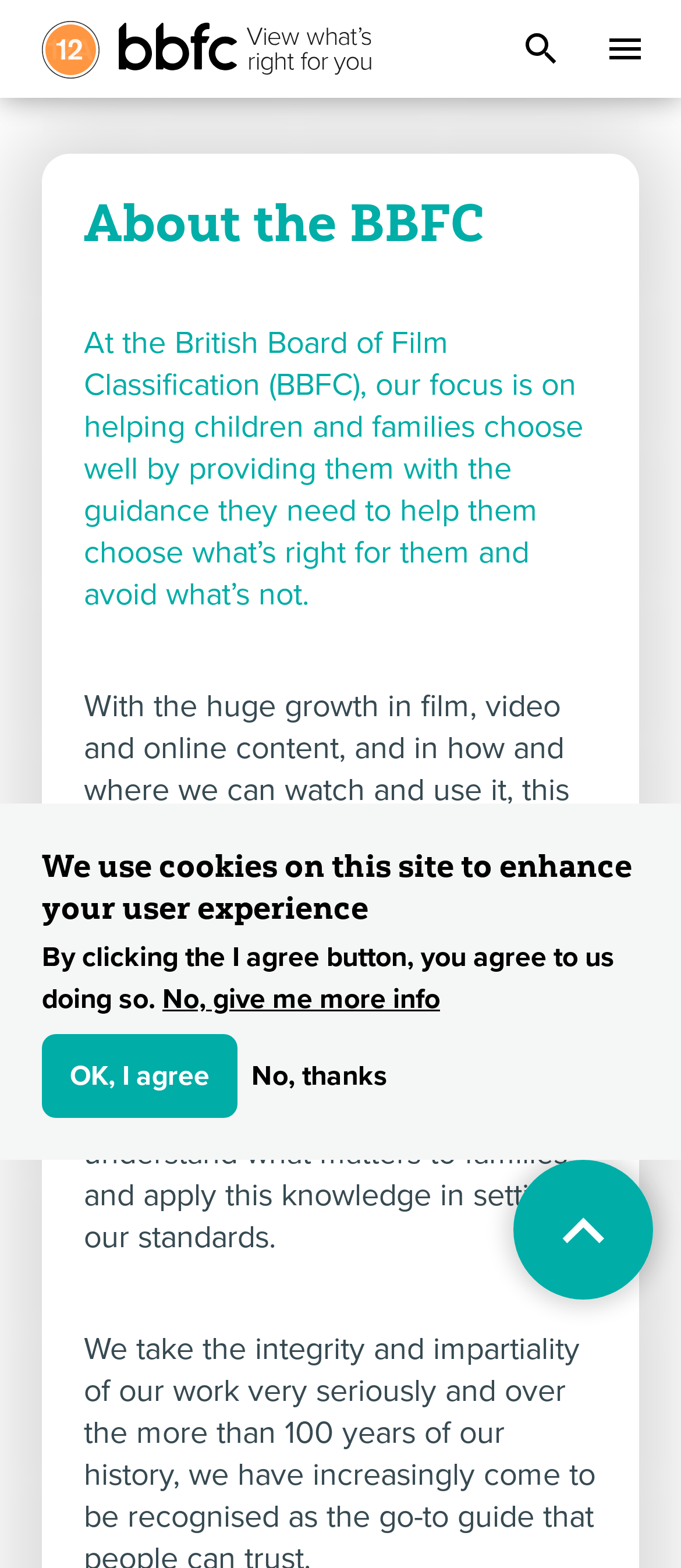What is the BBFC's role in film and video content?
Please elaborate on the answer to the question with detailed information.

The BBFC's role is to provide guidance to help children and families choose well in the context of the huge growth in film, video, and online content.